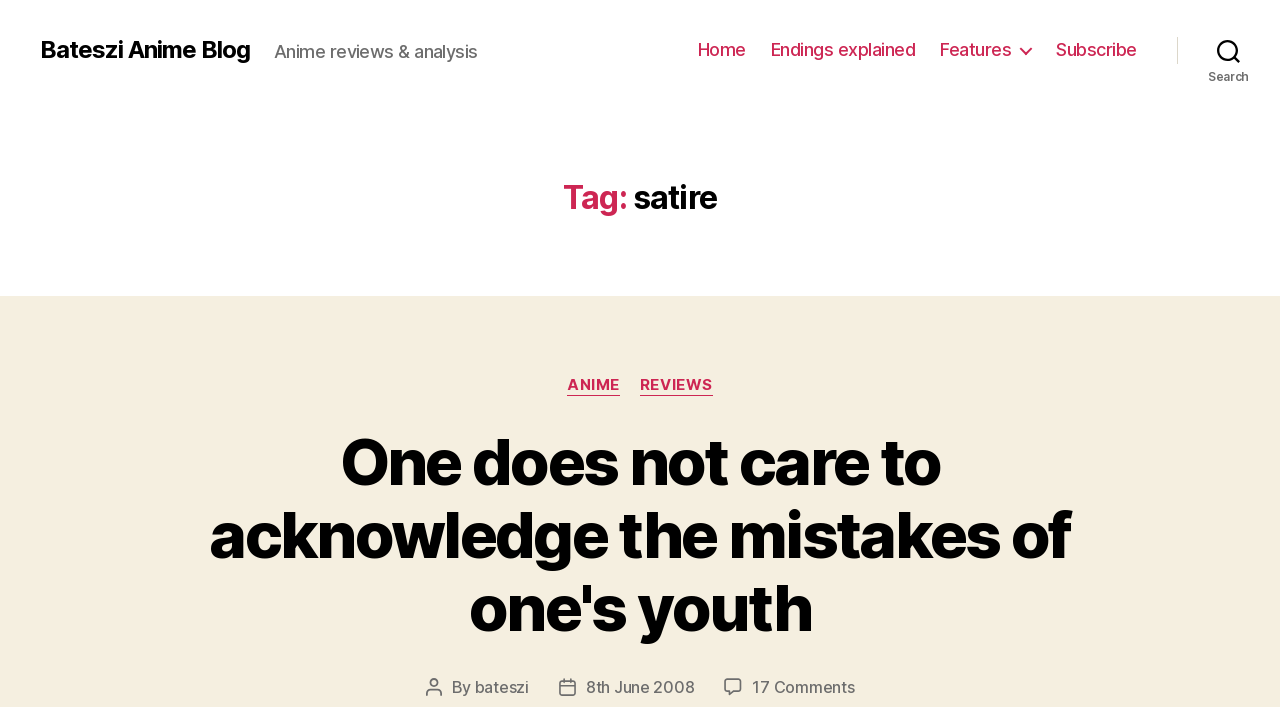Identify the bounding box coordinates of the clickable region necessary to fulfill the following instruction: "view all endings explained". The bounding box coordinates should be four float numbers between 0 and 1, i.e., [left, top, right, bottom].

[0.602, 0.055, 0.715, 0.086]